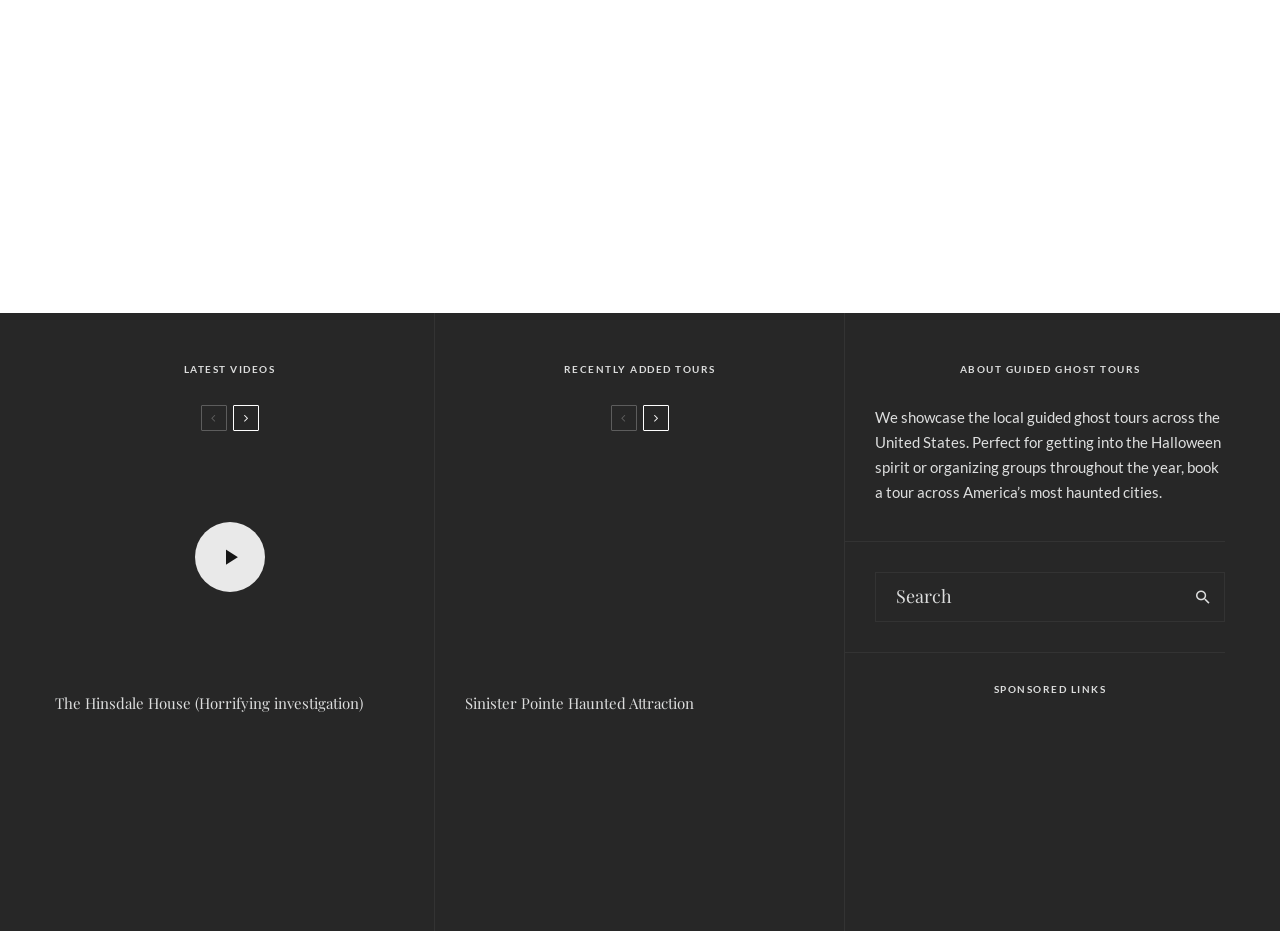Specify the bounding box coordinates of the area to click in order to execute this command: 'Read about the Hinsdale House haunted investigation'. The coordinates should consist of four float numbers ranging from 0 to 1, and should be formatted as [left, top, right, bottom].

[0.043, 0.734, 0.316, 0.764]